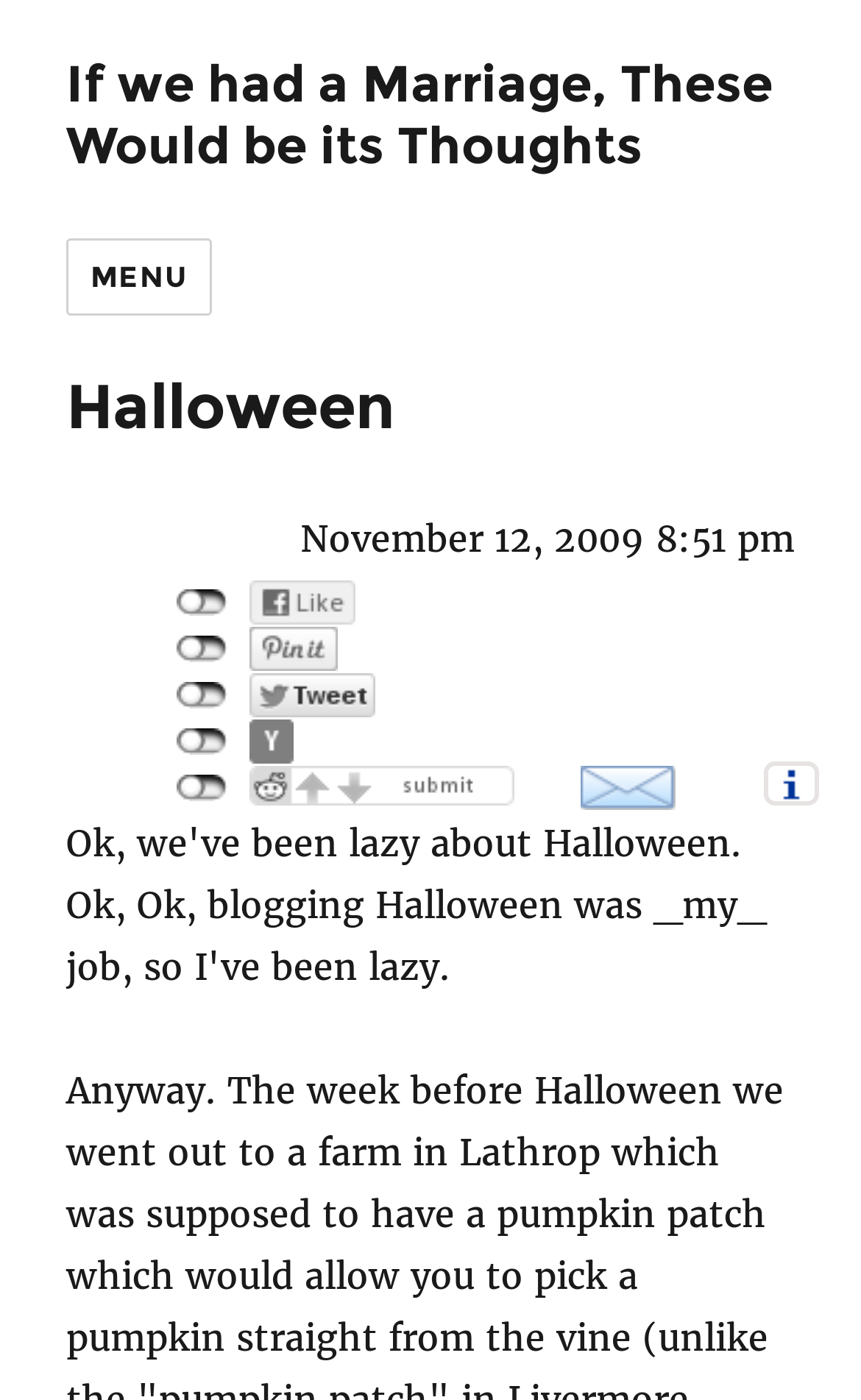How many social media icons are there?
Carefully analyze the image and provide a thorough answer to the question.

I counted the number of image elements that represent social media icons, including Facebook, Pinterest, Twitter, Hacker News, and Reddit.